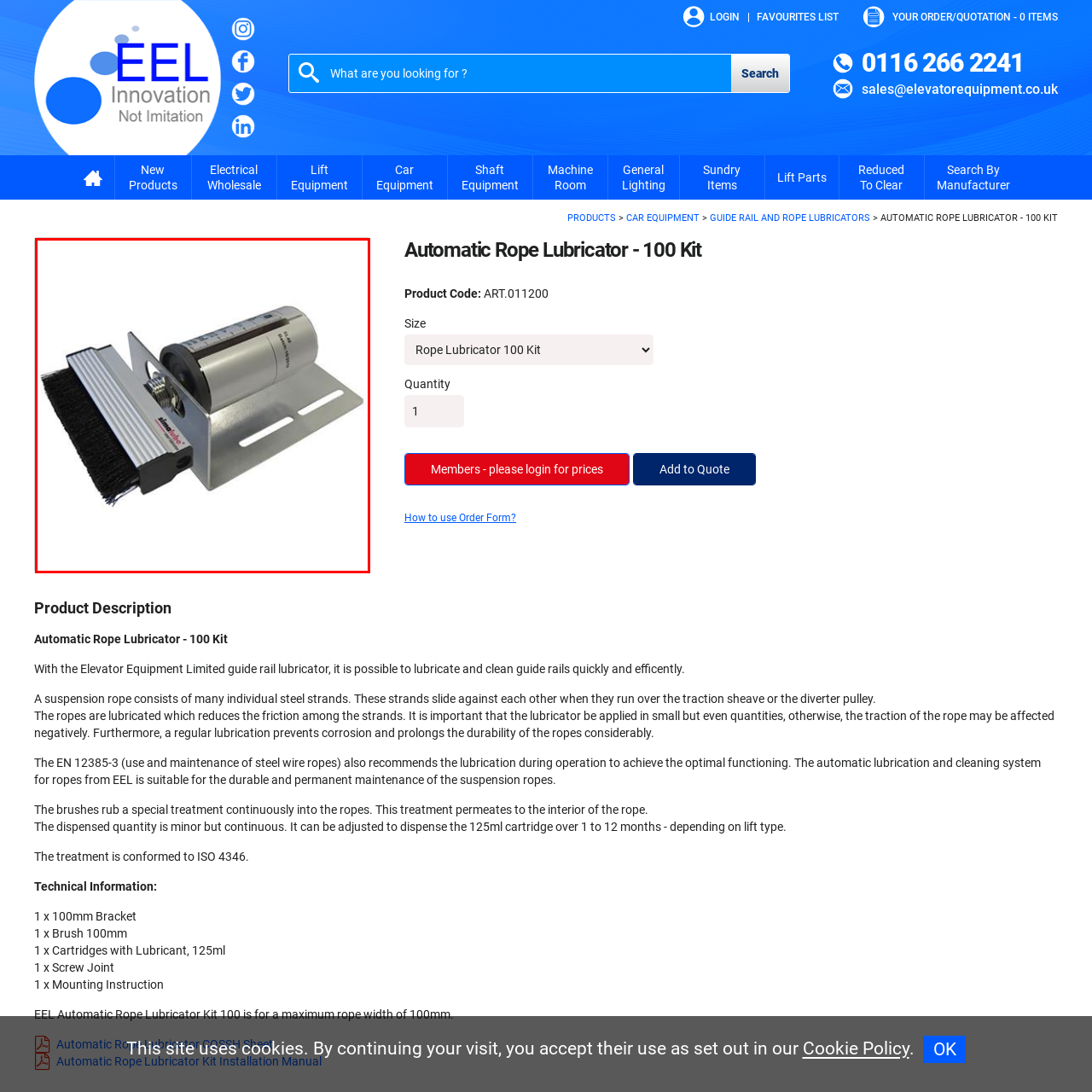Deliver a detailed account of the image that lies within the red box.

The image showcases the **Automatic Rope Lubricator - 100 Kit**, a specialized device designed for efficient lubrication and maintenance of elevator suspension ropes. The unit features a cylindrical reservoir that holds lubricant and is equipped with a measuring scale to track usage. Adjacent to the reservoir is a brush assembly, which is structured to apply the lubricant evenly onto the ropes. This setup ensures reduced friction and corrosion within the rope strands, enhancing their longevity and performance. The kit is tailored for ropes with a maximum width of 100mm, making it an essential tool for professionals in elevator maintenance and service.